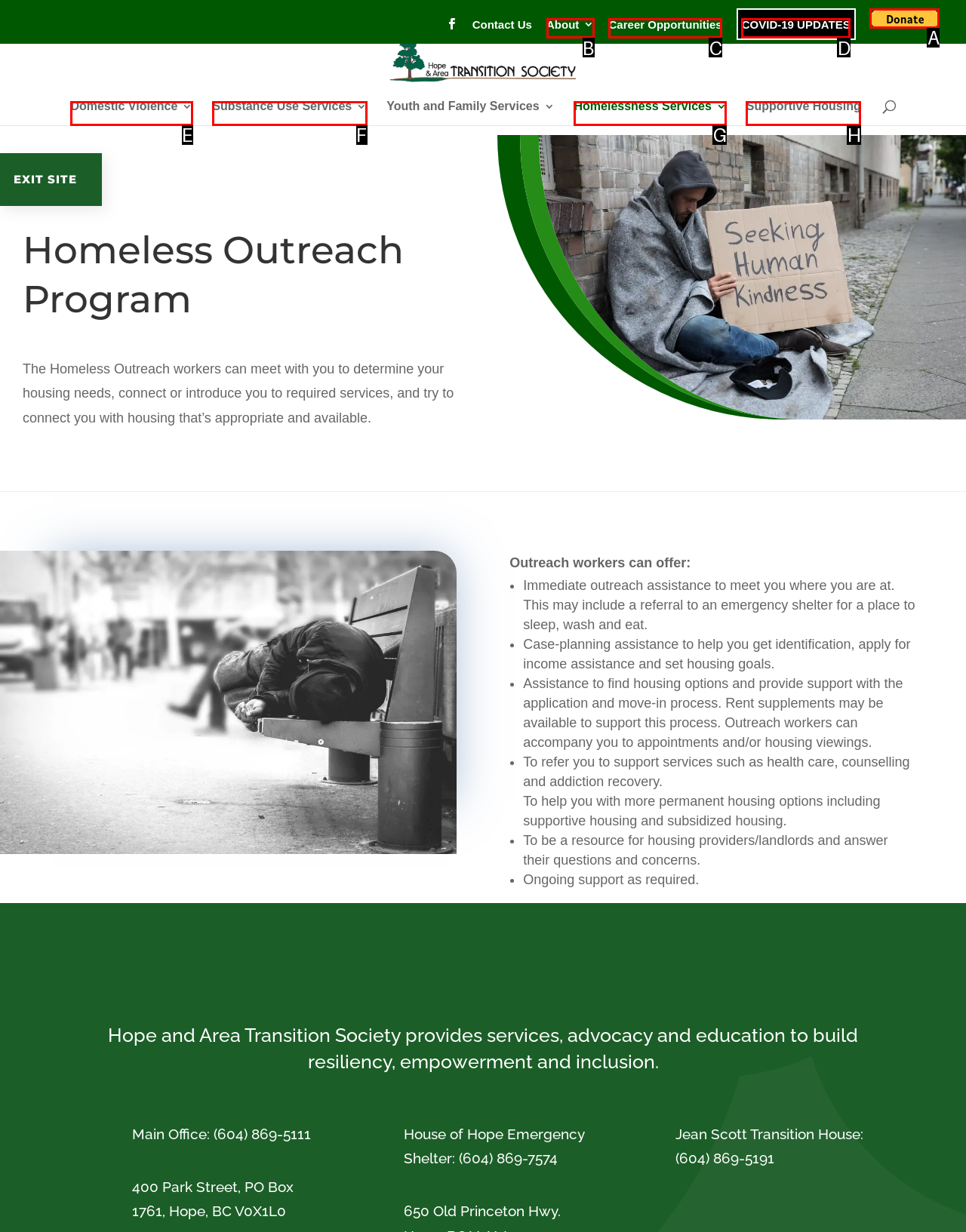Identify the option that corresponds to: Supportive Housing
Respond with the corresponding letter from the choices provided.

H